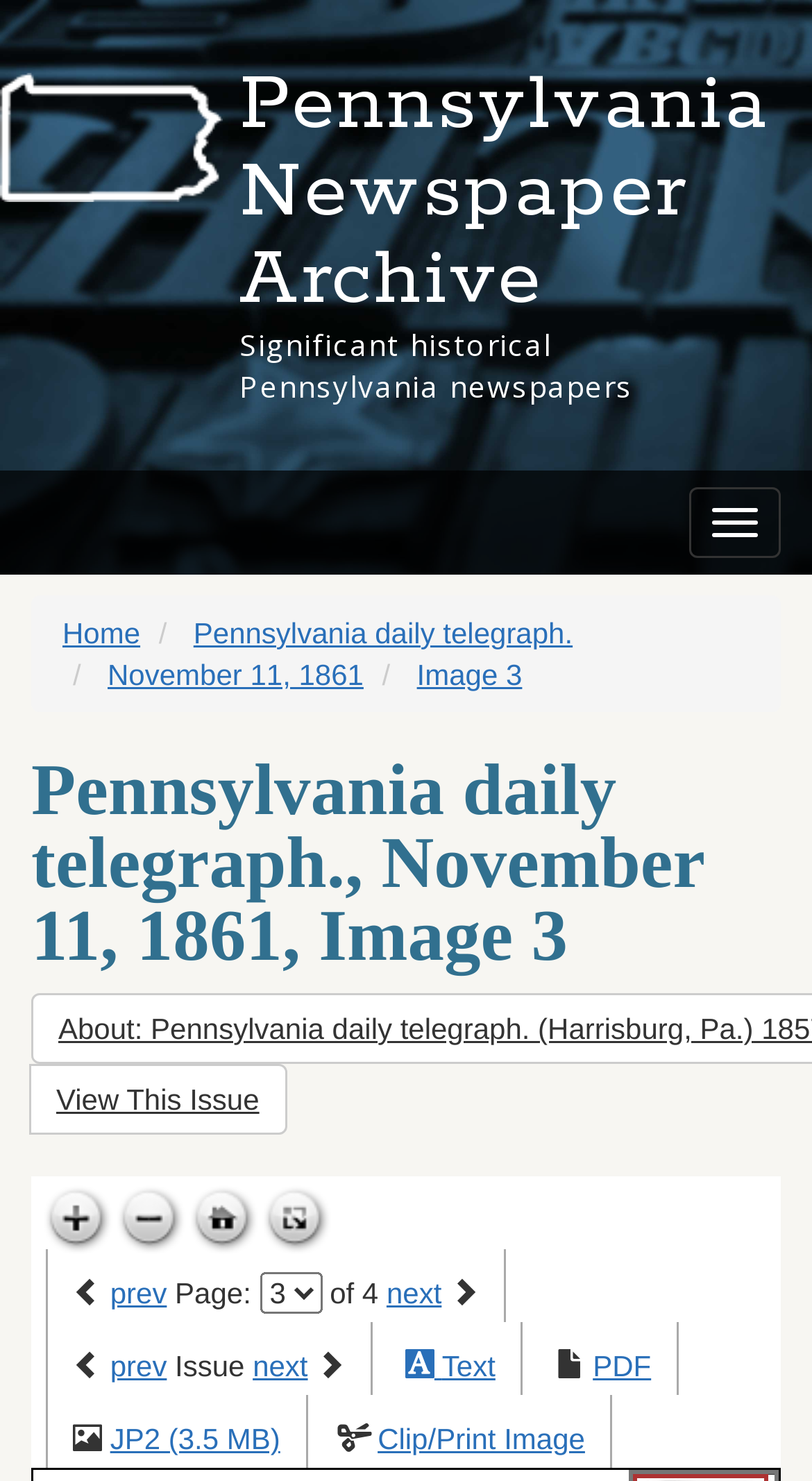Determine the bounding box coordinates of the region that needs to be clicked to achieve the task: "Go to home page".

[0.227, 0.799, 0.317, 0.847]